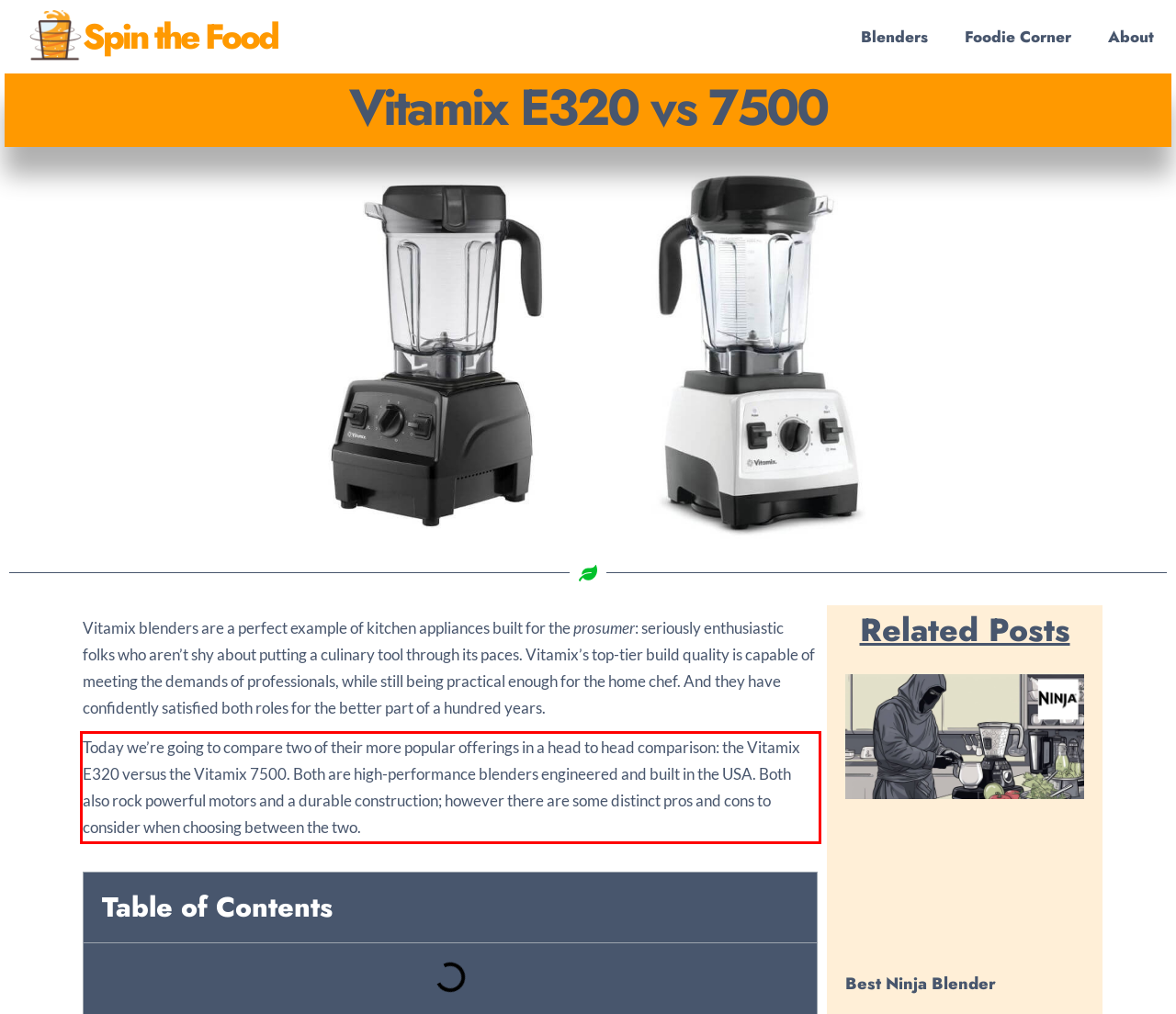Observe the screenshot of the webpage, locate the red bounding box, and extract the text content within it.

Today we’re going to compare two of their more popular offerings in a head to head comparison: the Vitamix E320 versus the Vitamix 7500. Both are high-performance blenders engineered and built in the USA. Both also rock powerful motors and a durable construction; however there are some distinct pros and cons to consider when choosing between the two.